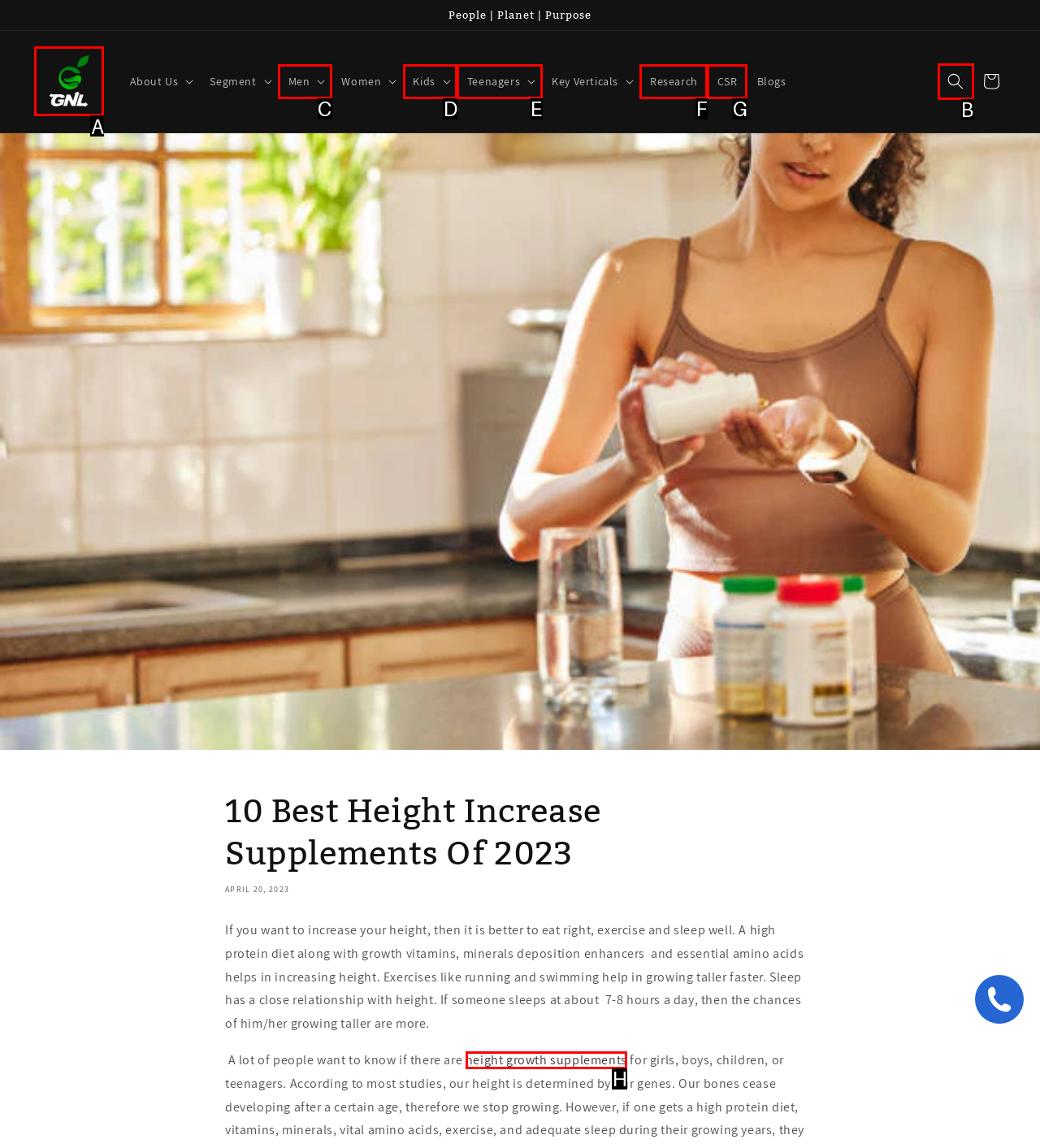Select the appropriate HTML element that needs to be clicked to execute the following task: Learn more about 'height growth supplements'. Respond with the letter of the option.

H